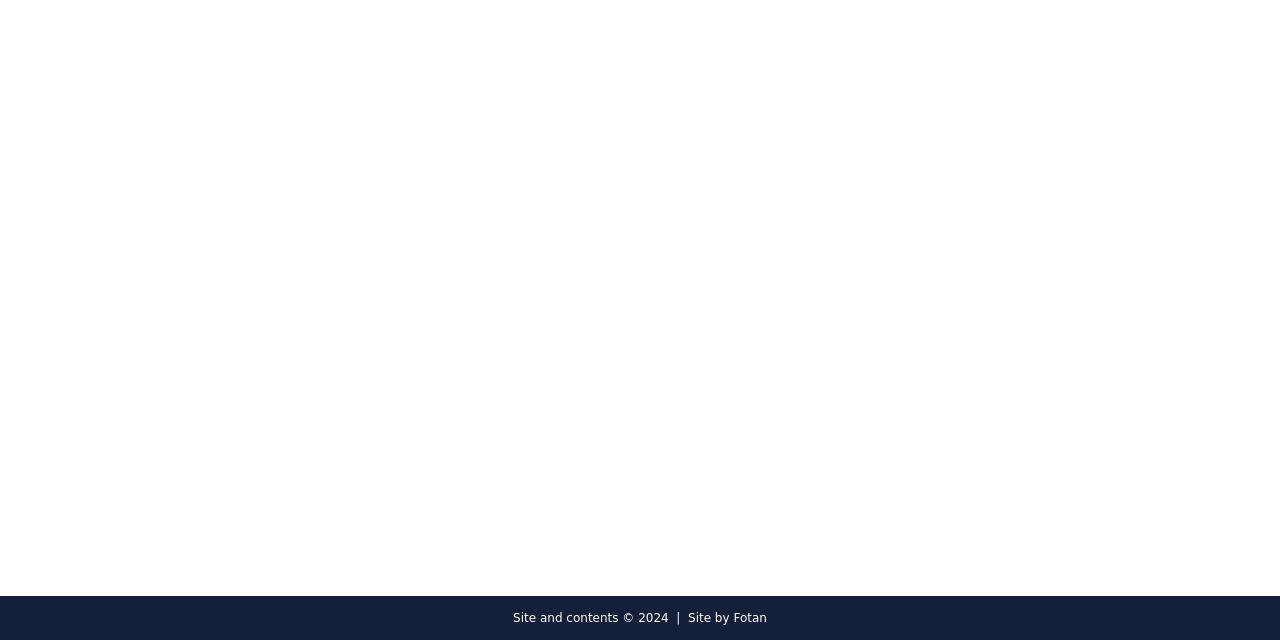Locate the UI element that matches the description Fotan in the webpage screenshot. Return the bounding box coordinates in the format (top-left x, top-left y, bottom-right x, bottom-right y), with values ranging from 0 to 1.

[0.573, 0.955, 0.599, 0.976]